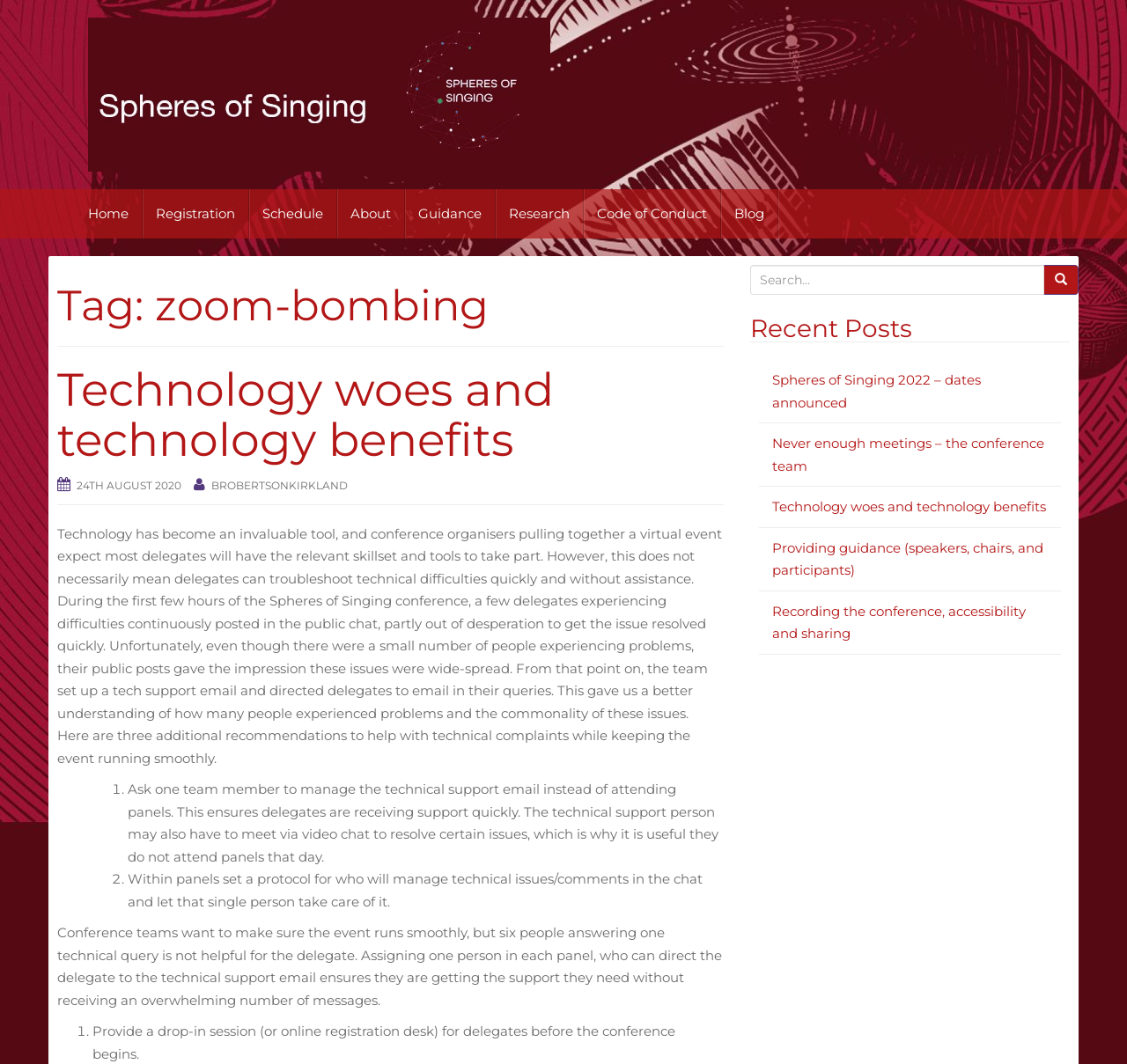Provide an in-depth description of the elements and layout of the webpage.

The webpage is about the "Spheres of Singing" conference, an interdisciplinary event focused on singing and song. At the top, there is a link to the conference's main page, accompanied by an image with the same name. Below this, a heading announces the conference dates, November 4-5, 2022.

To the right of the heading, a navigation menu consists of eight links: Home, Registration, Schedule, About, Guidance, Research, Code of Conduct, and Blog. These links are evenly spaced and aligned horizontally.

Further down, a section is dedicated to a blog post titled "Technology woes and technology benefits." The post discusses the importance of technical support during virtual events and provides recommendations for handling technical issues. The text is divided into paragraphs, with numbered lists and headings breaking up the content.

On the right side of the page, a complementary section contains a search bar with a search button and a heading that reads "Recent Posts." Below this, there are five links to recent blog posts, including the one mentioned earlier.

Overall, the webpage has a clean and organized structure, with clear headings and concise text. The navigation menu and search bar provide easy access to other pages and content on the site.